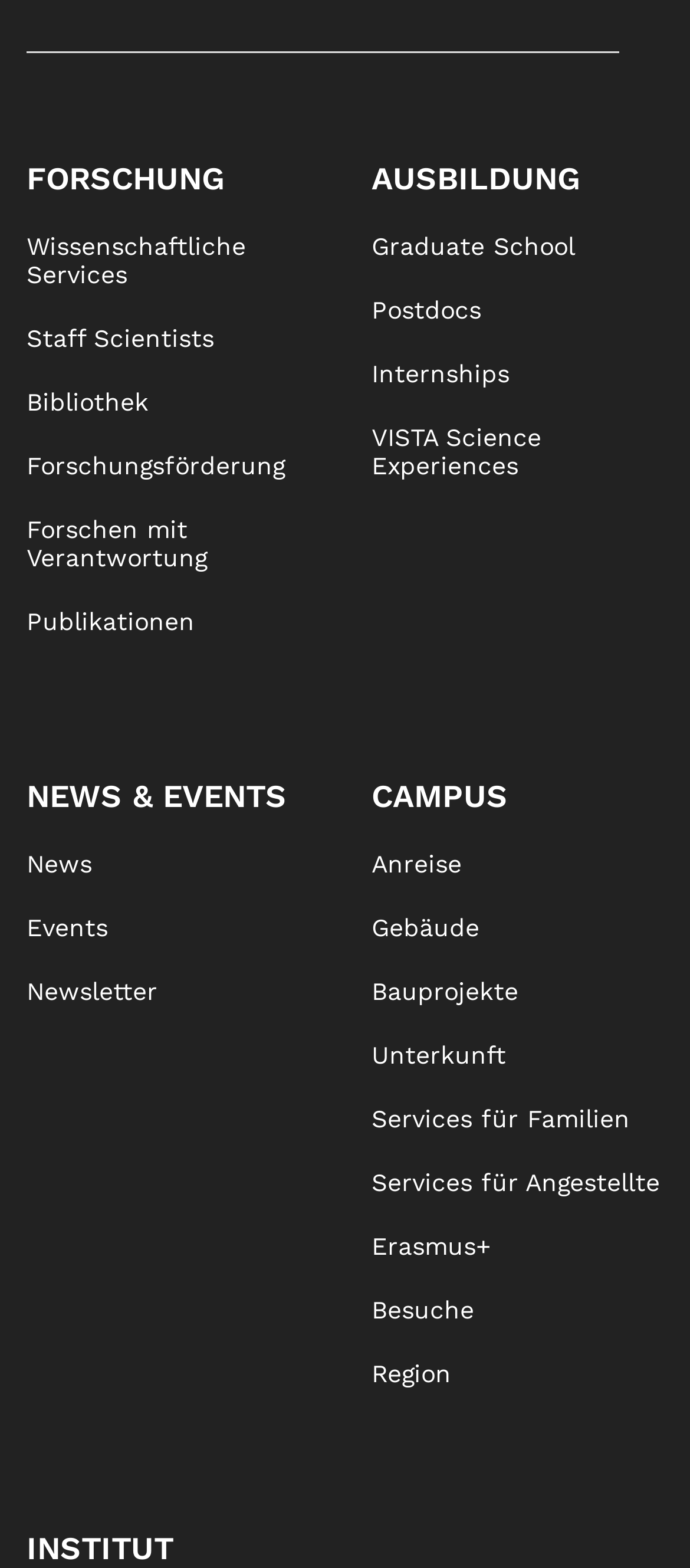Identify the bounding box coordinates of the specific part of the webpage to click to complete this instruction: "Visit the Institut".

[0.038, 0.975, 0.251, 0.998]